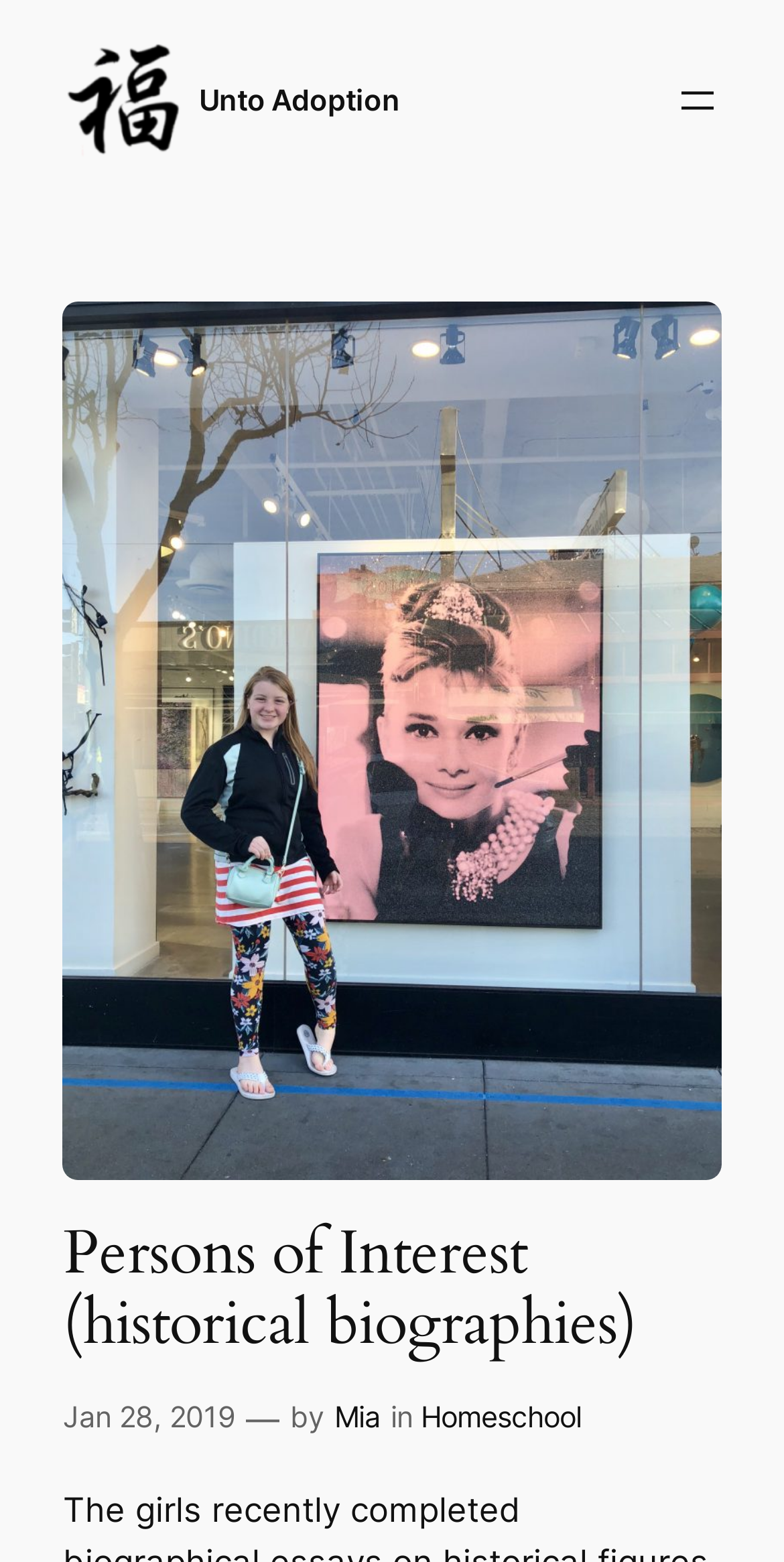Please extract the webpage's main title and generate its text content.

Persons of Interest (historical biographies)